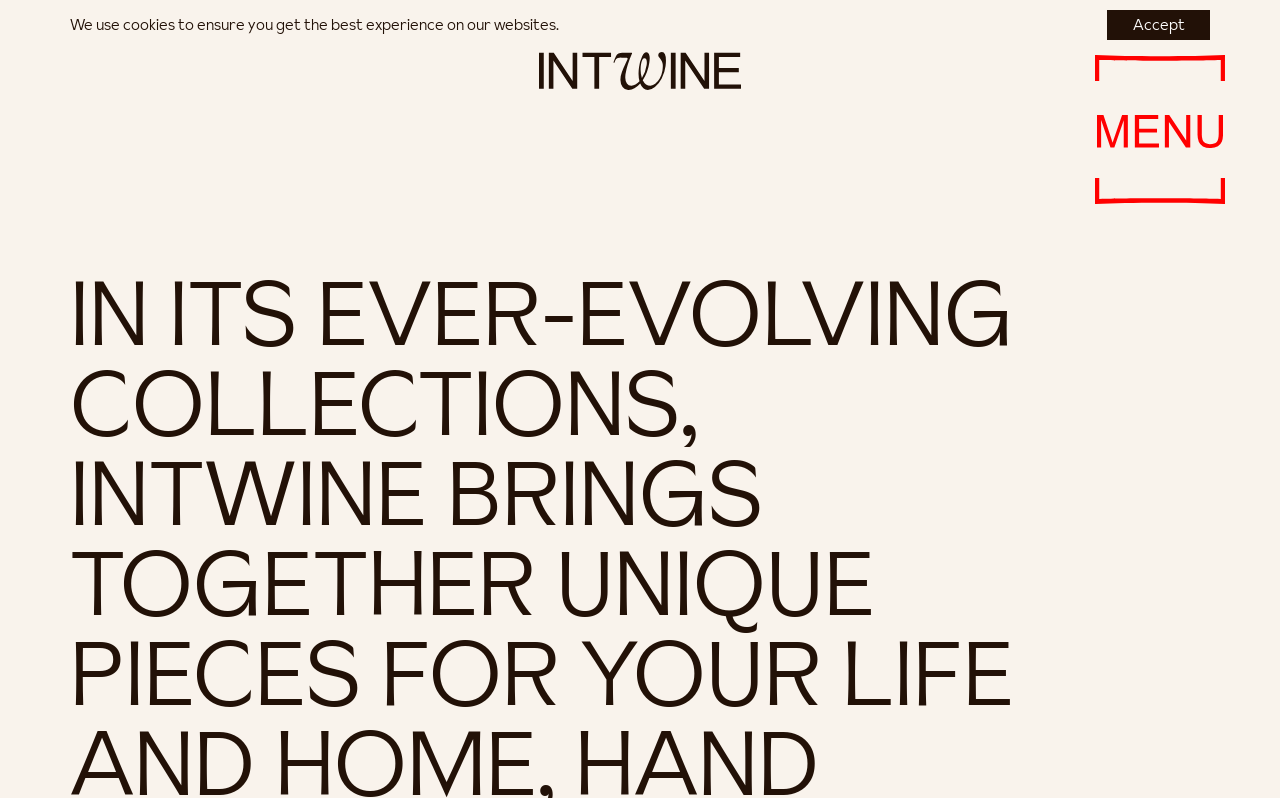Determine the bounding box coordinates of the clickable element to achieve the following action: 'view products'. Provide the coordinates as four float values between 0 and 1, formatted as [left, top, right, bottom].

[0.855, 0.244, 0.957, 0.279]